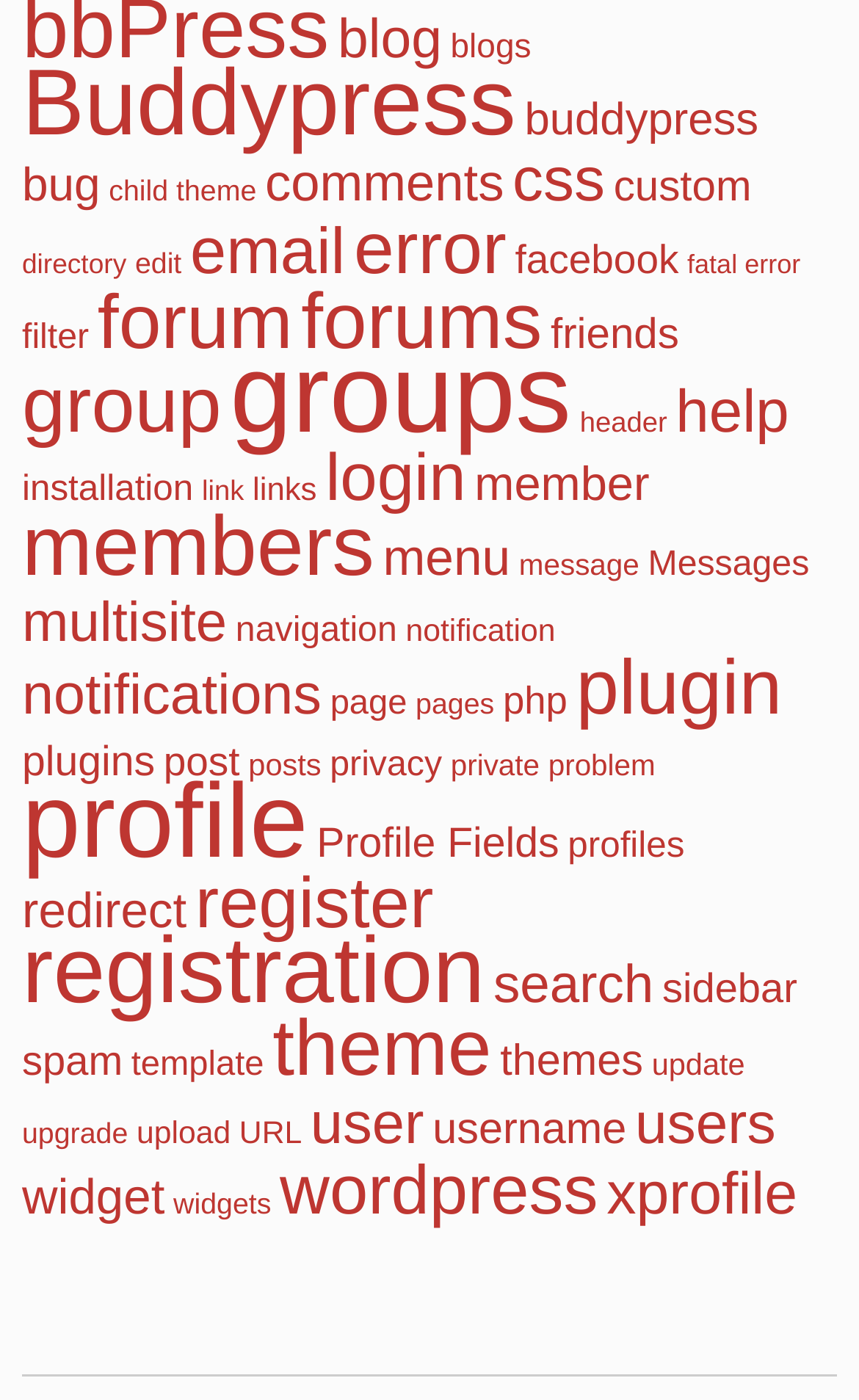Identify the bounding box coordinates of the section to be clicked to complete the task described by the following instruction: "go to blog". The coordinates should be four float numbers between 0 and 1, formatted as [left, top, right, bottom].

[0.393, 0.006, 0.514, 0.05]